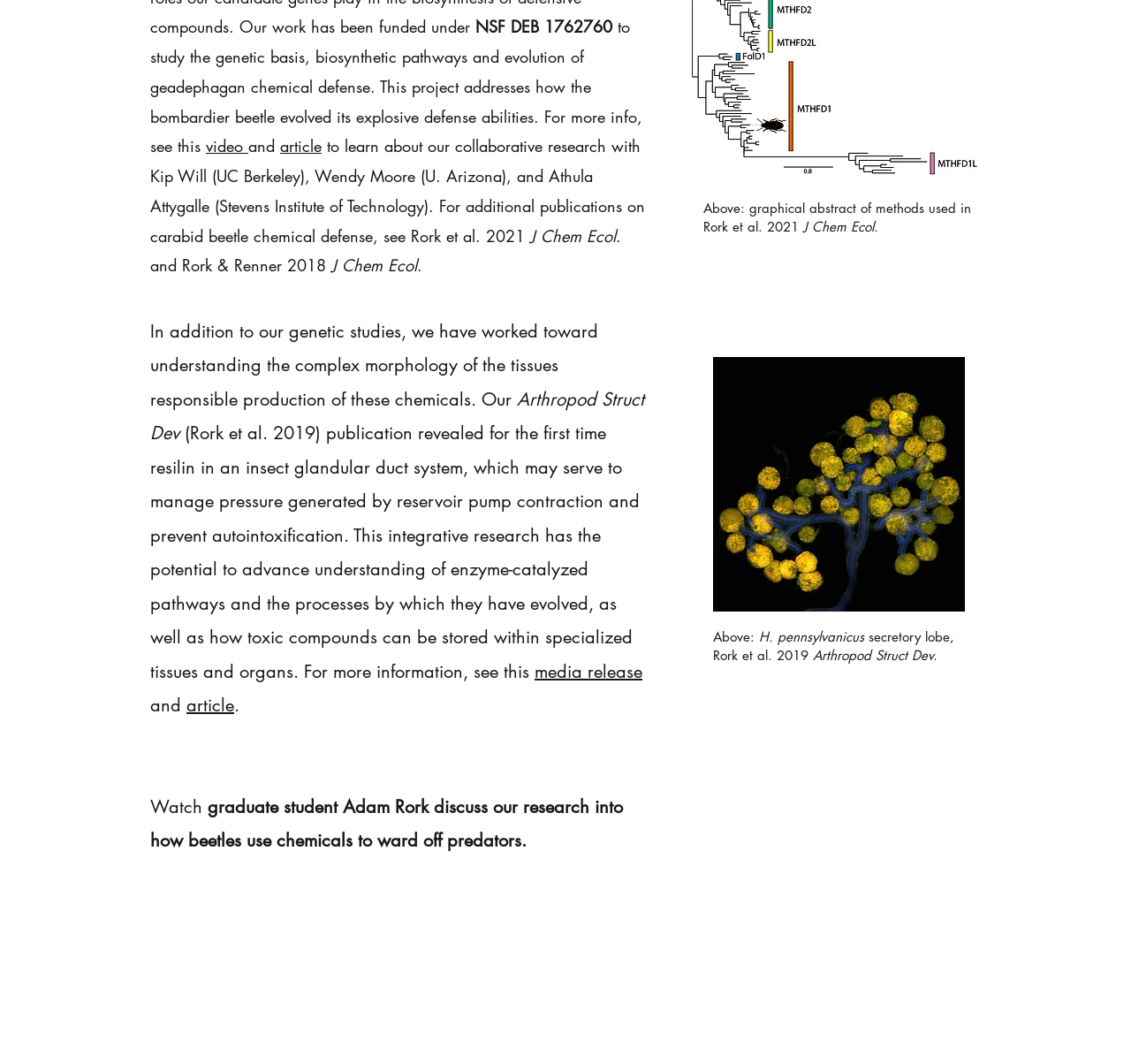Refer to the image and answer the question with as much detail as possible: What is the project about?

Based on the text, the project is about studying the genetic basis, biosynthetic pathways, and evolution of geadephagan chemical defense, specifically focusing on the bombardier beetle's explosive defense abilities.